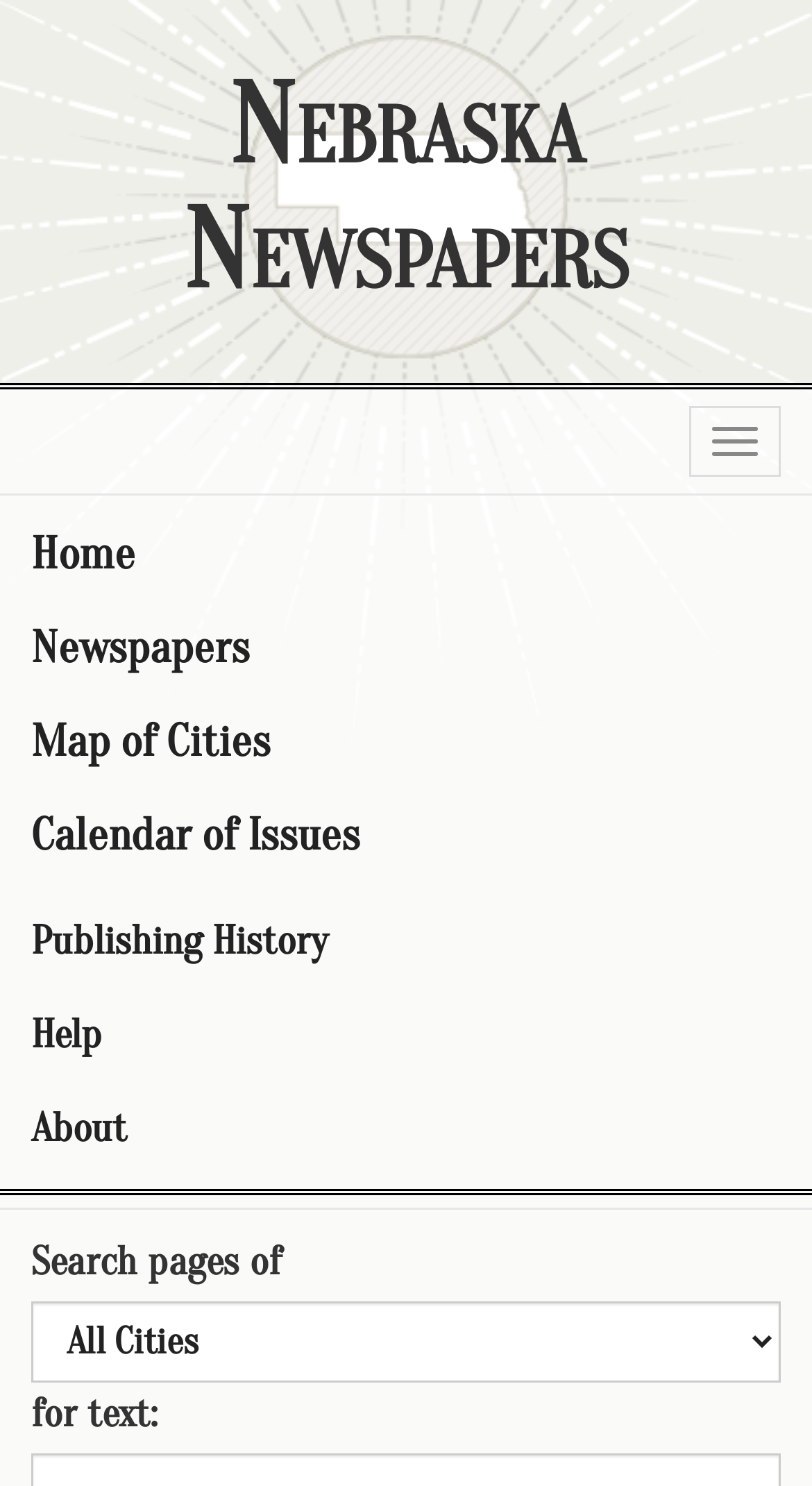Bounding box coordinates are specified in the format (top-left x, top-left y, bottom-right x, bottom-right y). All values are floating point numbers bounded between 0 and 1. Please provide the bounding box coordinate of the region this sentence describes: About

[0.0, 0.729, 1.0, 0.792]